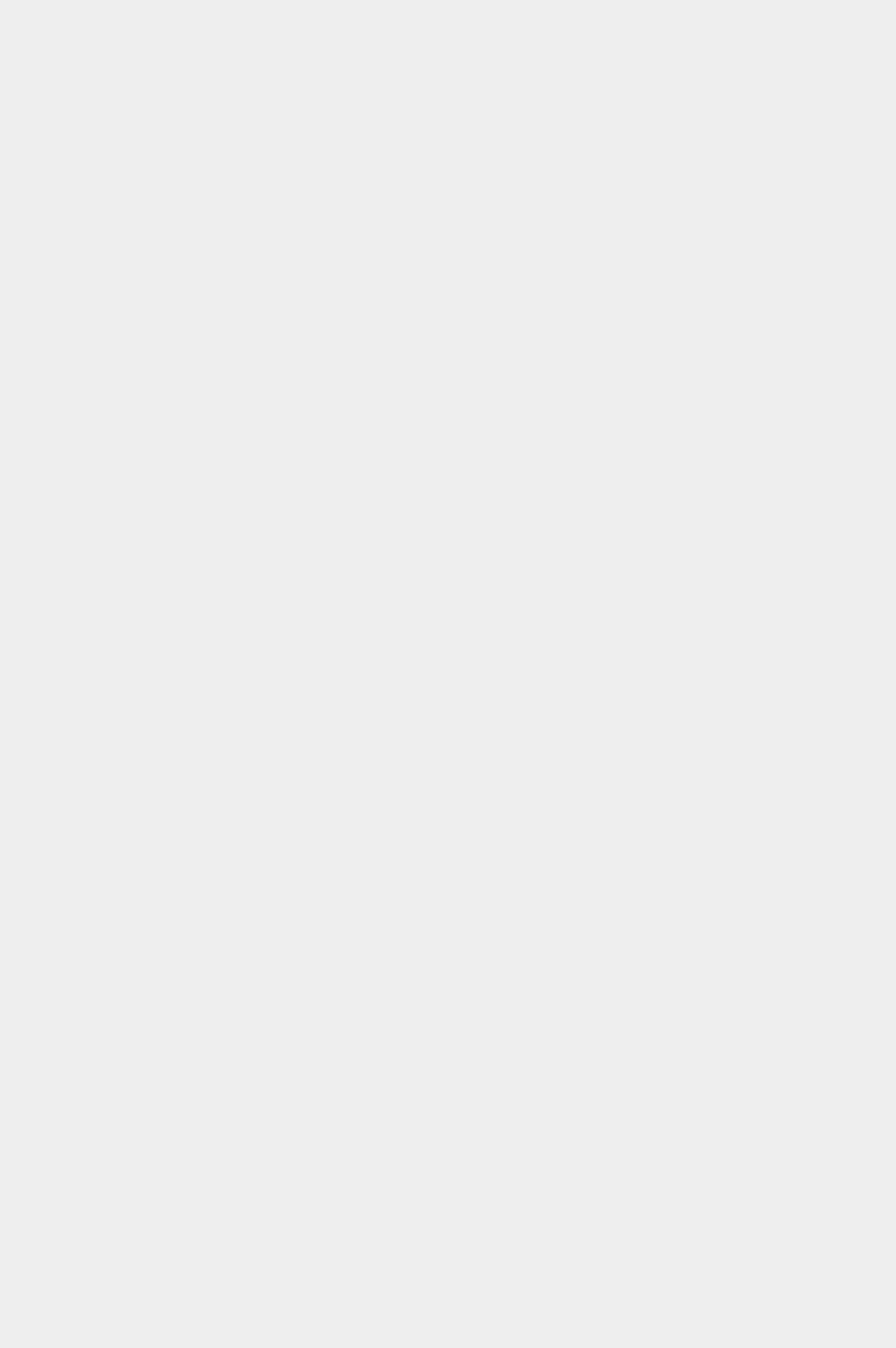Reply to the question with a single word or phrase:
What is the text of the second link under the 'Archives' section?

September 2020